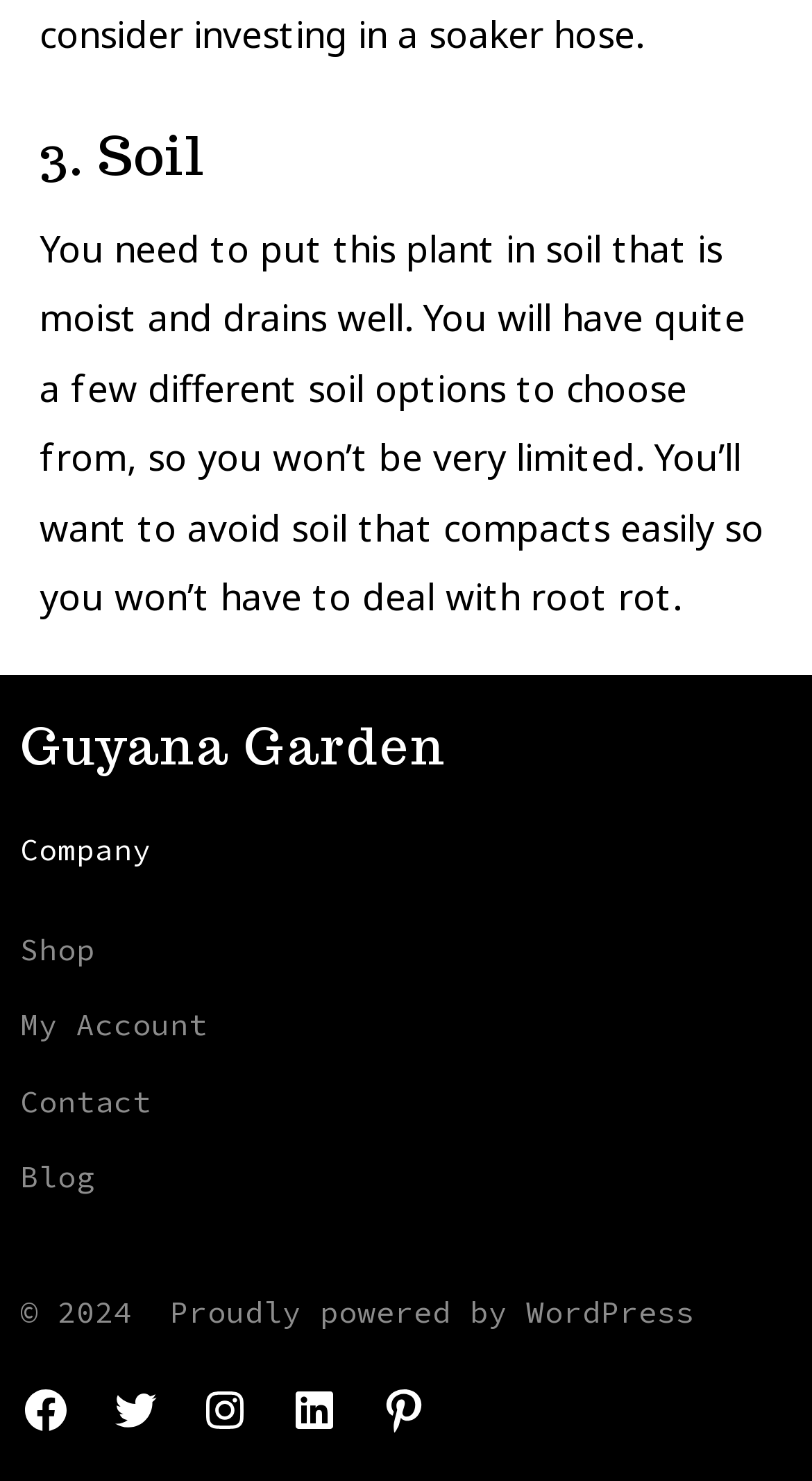Give a concise answer using one word or a phrase to the following question:
What is the content management system used by the website?

WordPress